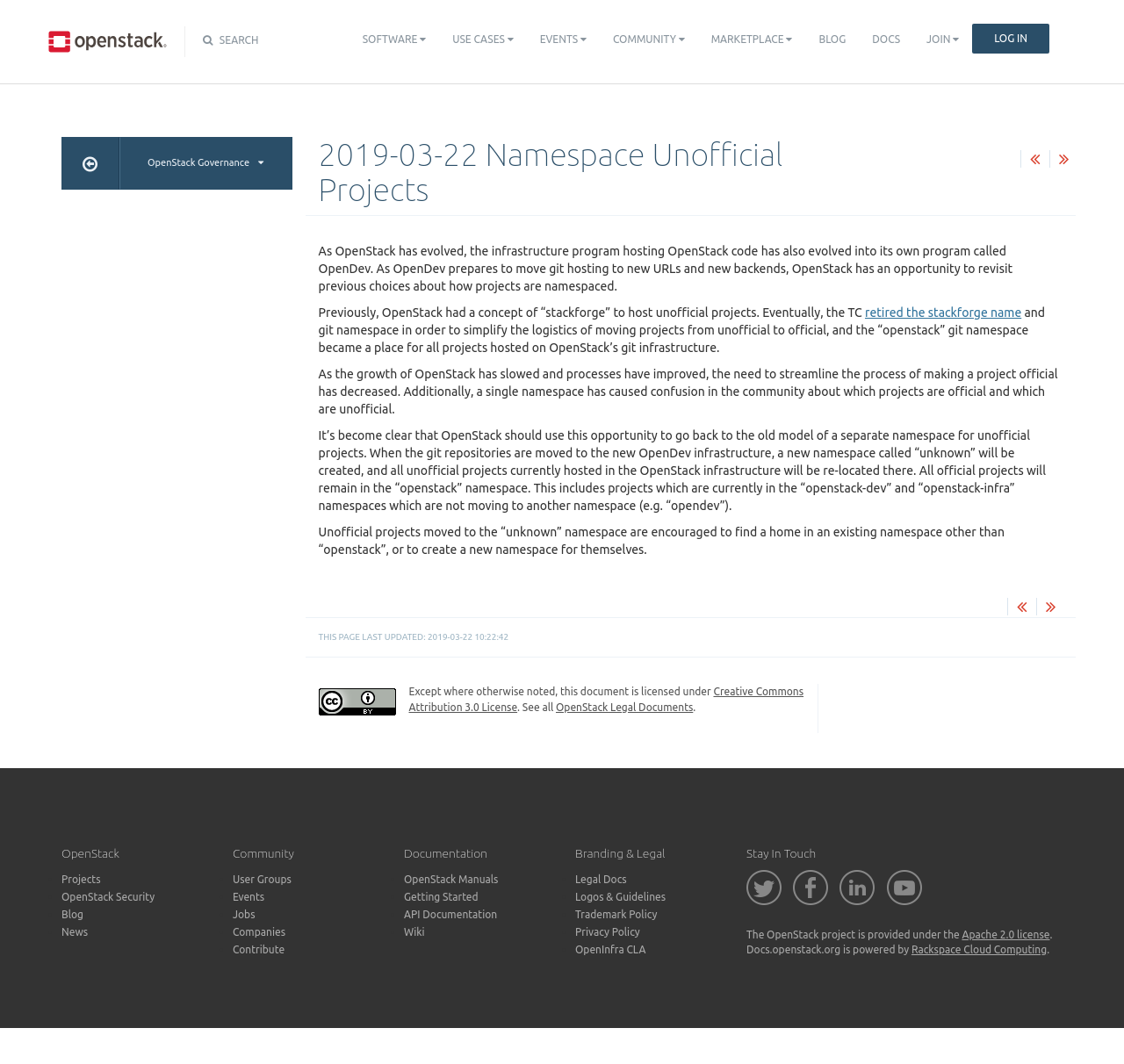Provide a one-word or short-phrase response to the question:
What is the last updated time of this page?

2019-03-22 10:22:42